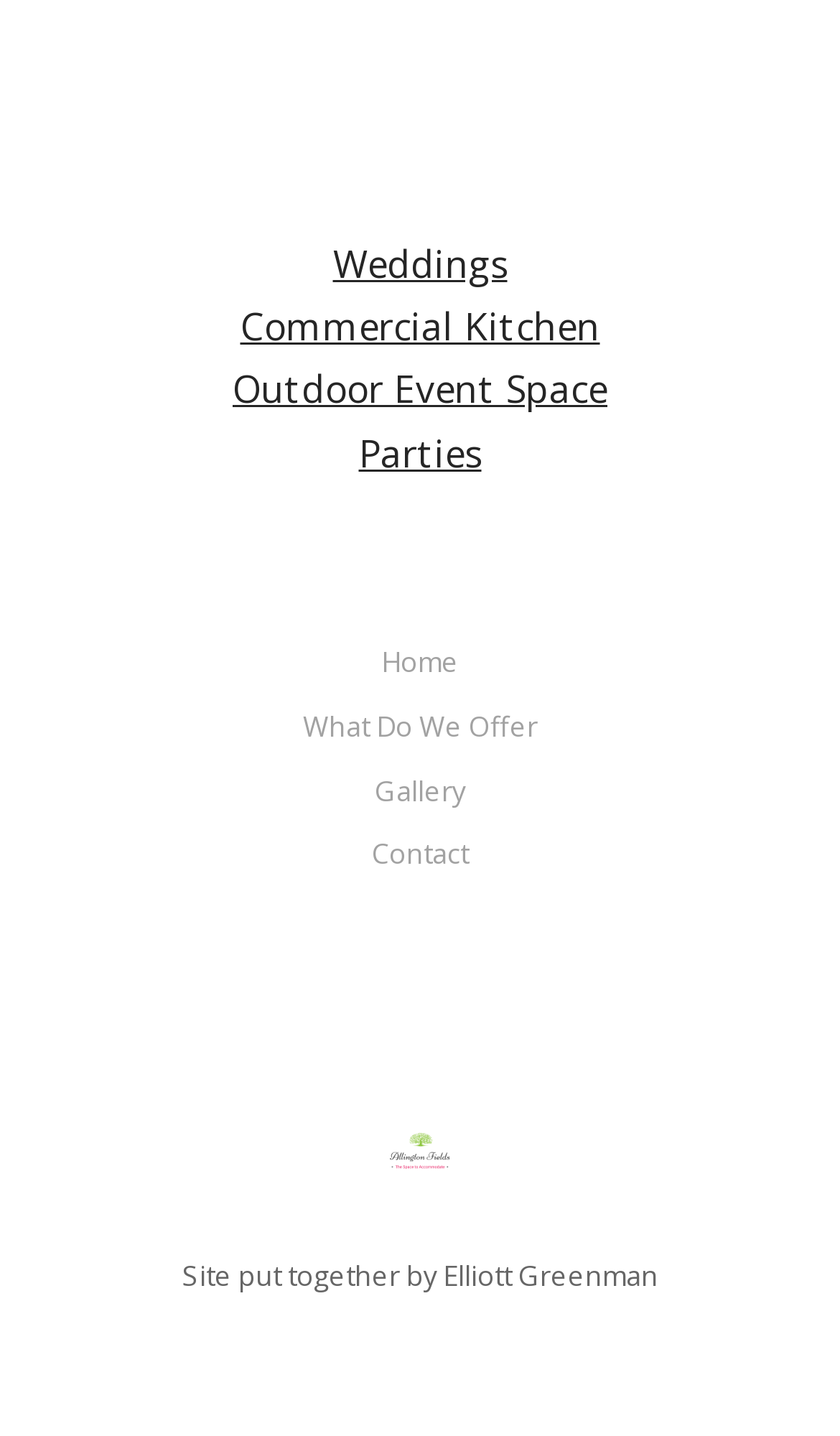Identify the bounding box coordinates of the clickable region to carry out the given instruction: "Explore Outdoor Event Space".

[0.277, 0.253, 0.723, 0.289]